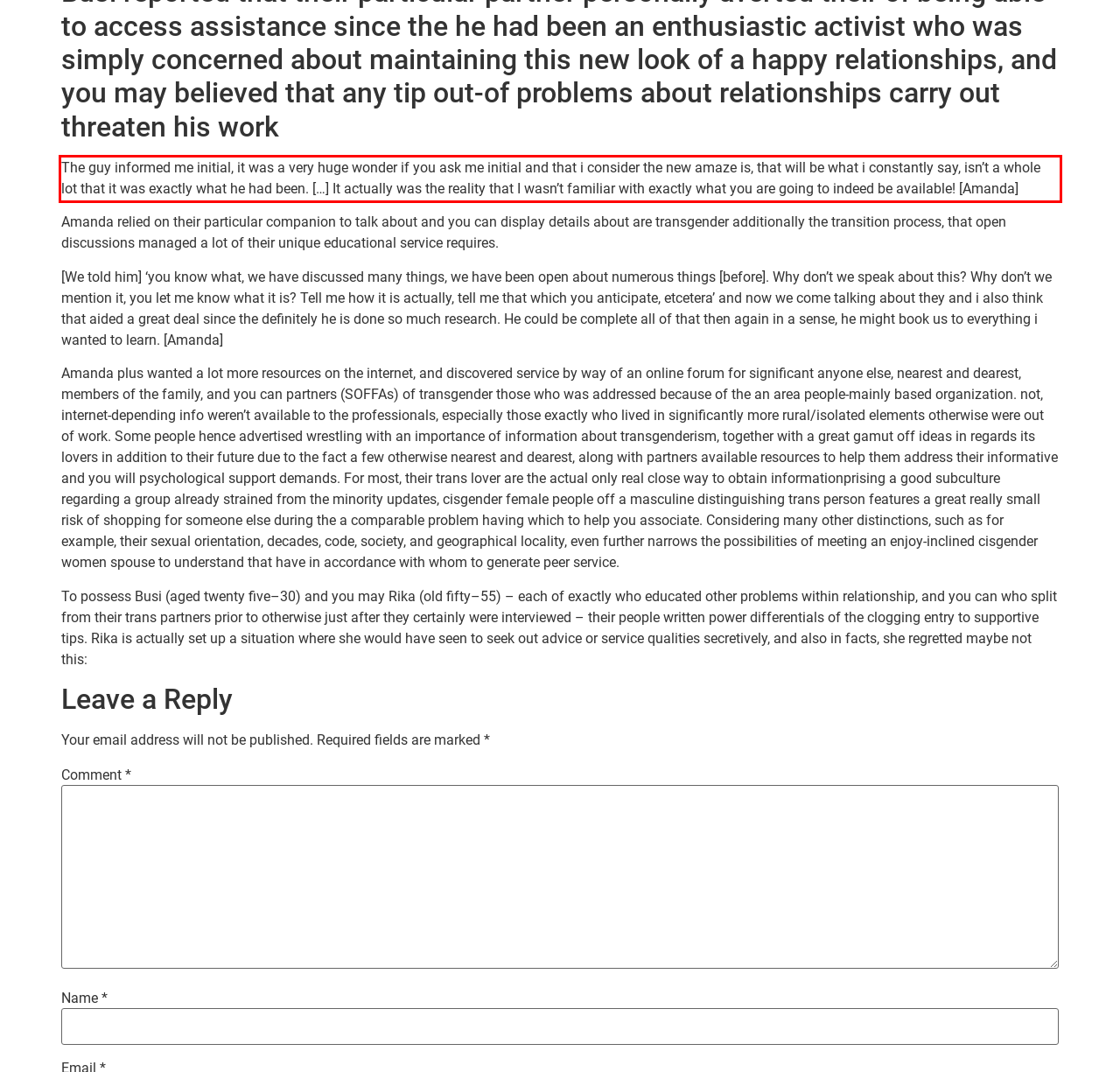Given the screenshot of the webpage, identify the red bounding box, and recognize the text content inside that red bounding box.

The guy informed me initial, it was a very huge wonder if you ask me initial and that i consider the new amaze is, that will be what i constantly say, isn’t a whole lot that it was exactly what he had been. […] It actually was the reality that I wasn’t familiar with exactly what you are going to indeed be available! [Amanda]